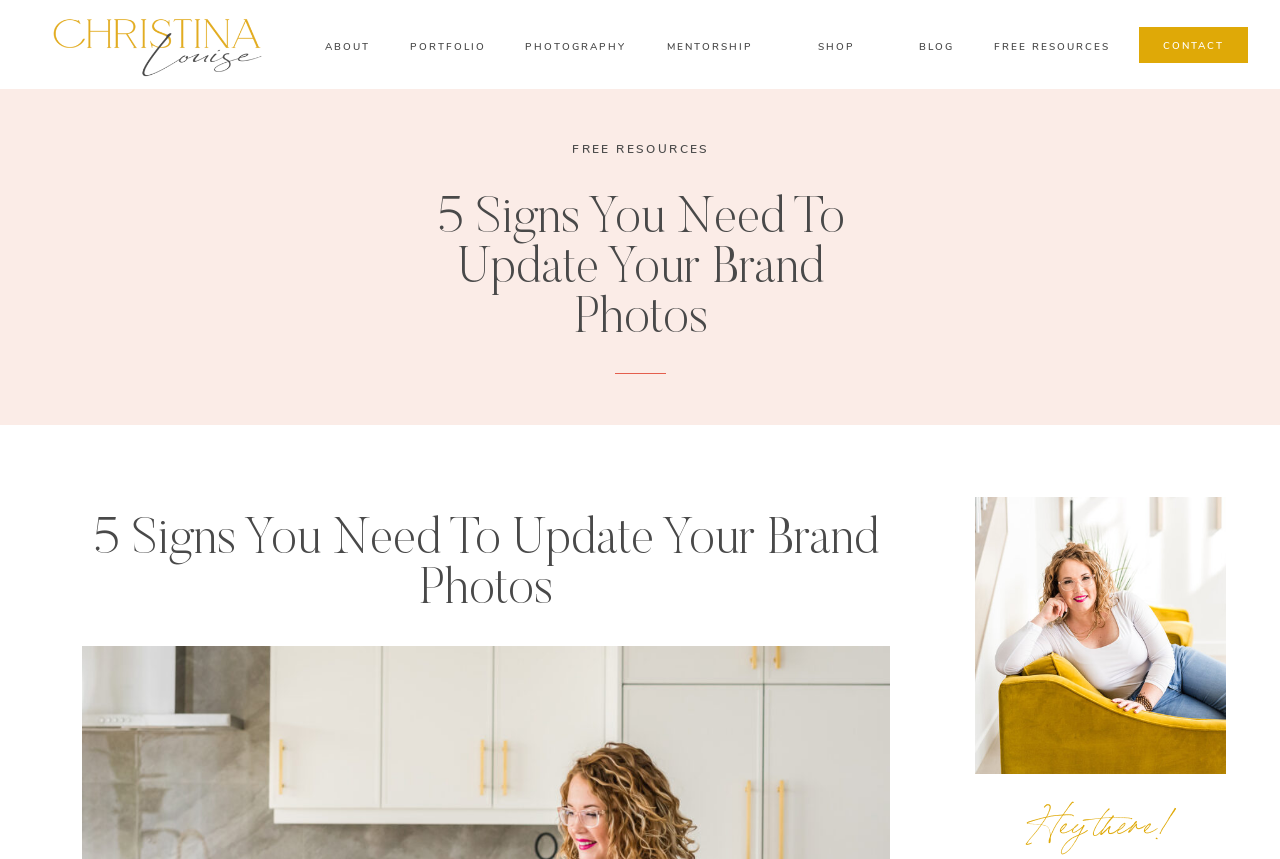Provide the bounding box coordinates for the UI element that is described as: "parent_node: ABOUT".

[0.89, 0.031, 0.975, 0.073]